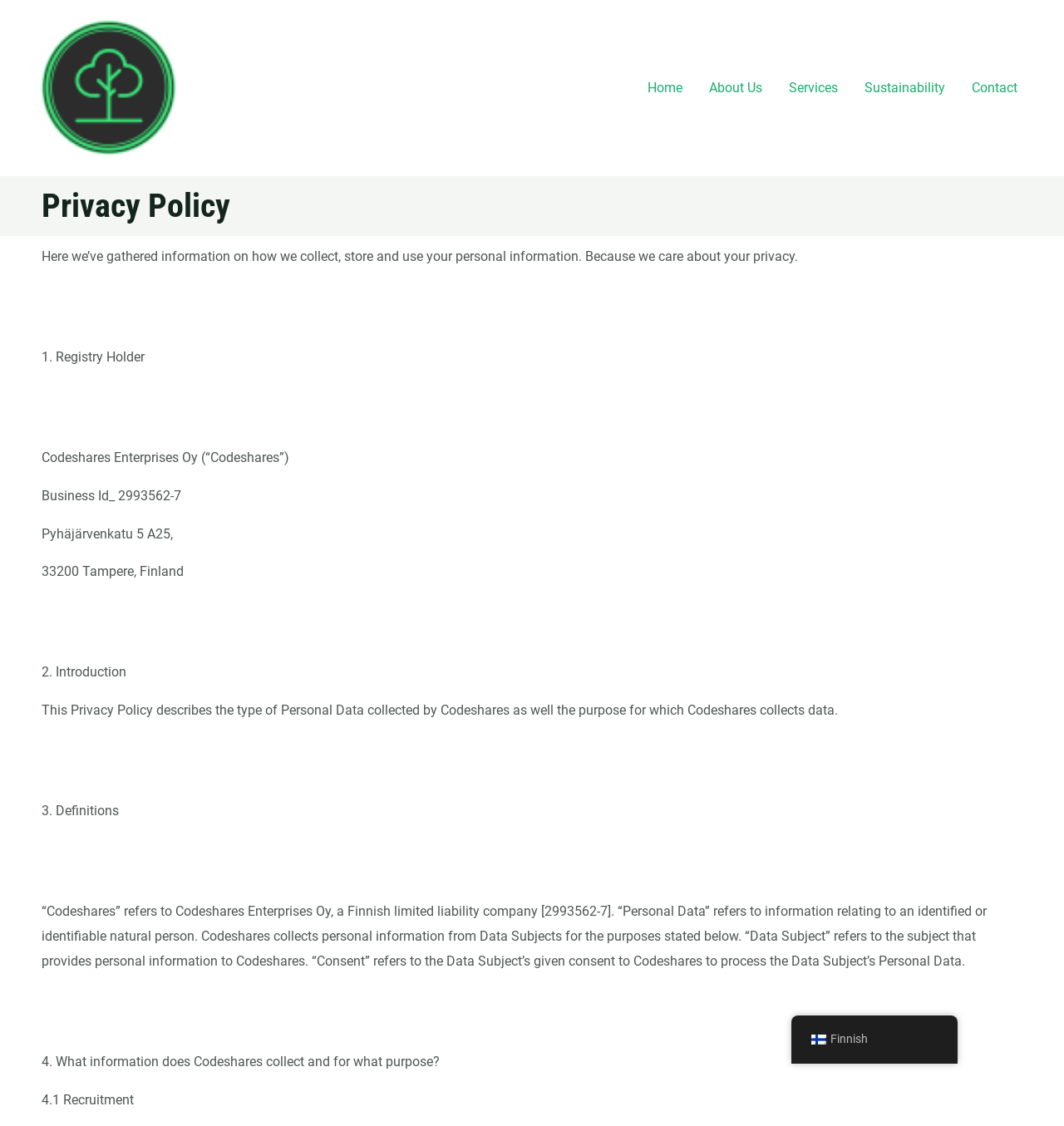Please determine the bounding box coordinates for the UI element described as: "About Us".

[0.654, 0.052, 0.729, 0.104]